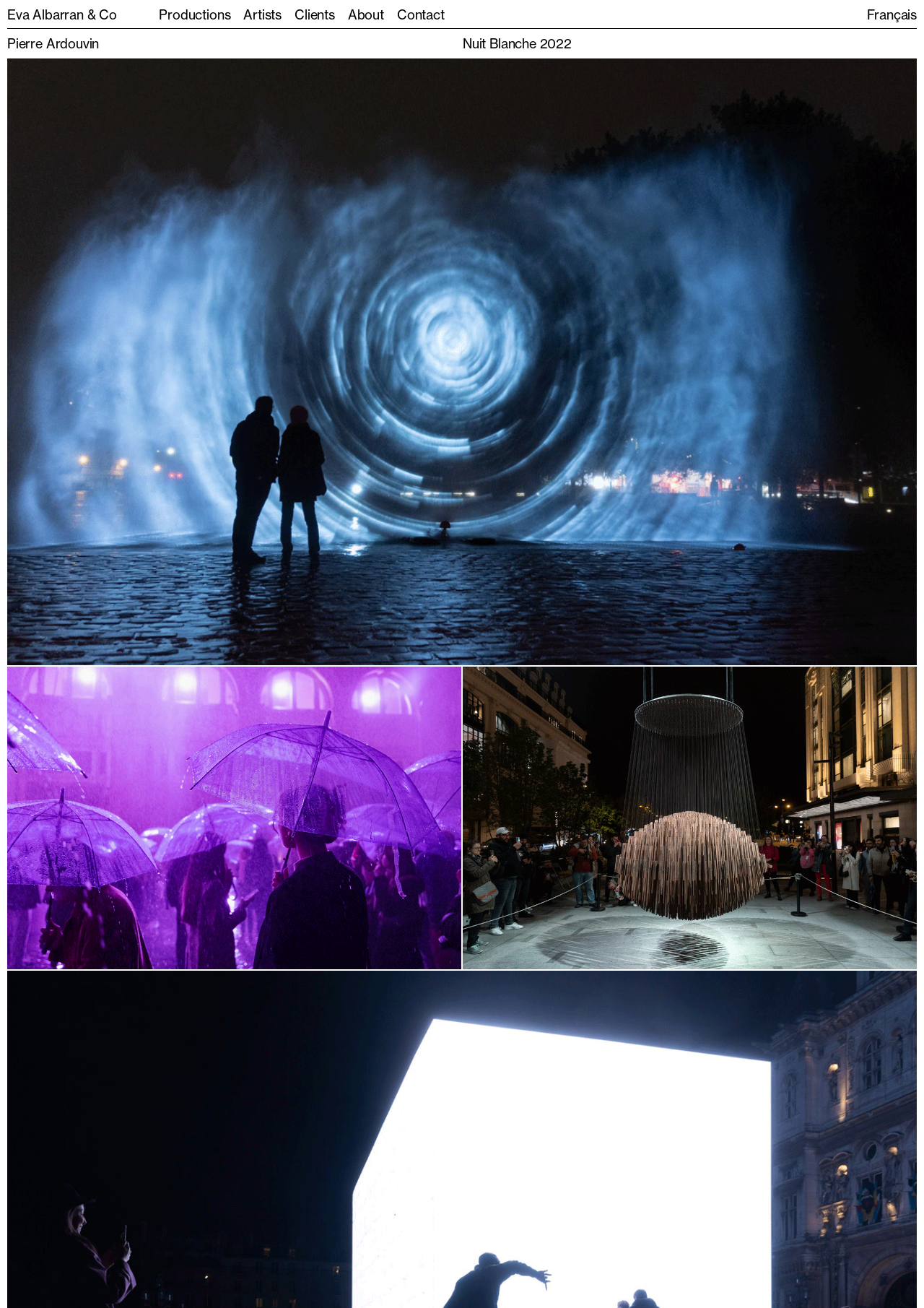Provide the bounding box coordinates of the HTML element described as: "Eva Albarran & Co". The bounding box coordinates should be four float numbers between 0 and 1, i.e., [left, top, right, bottom].

[0.008, 0.005, 0.127, 0.017]